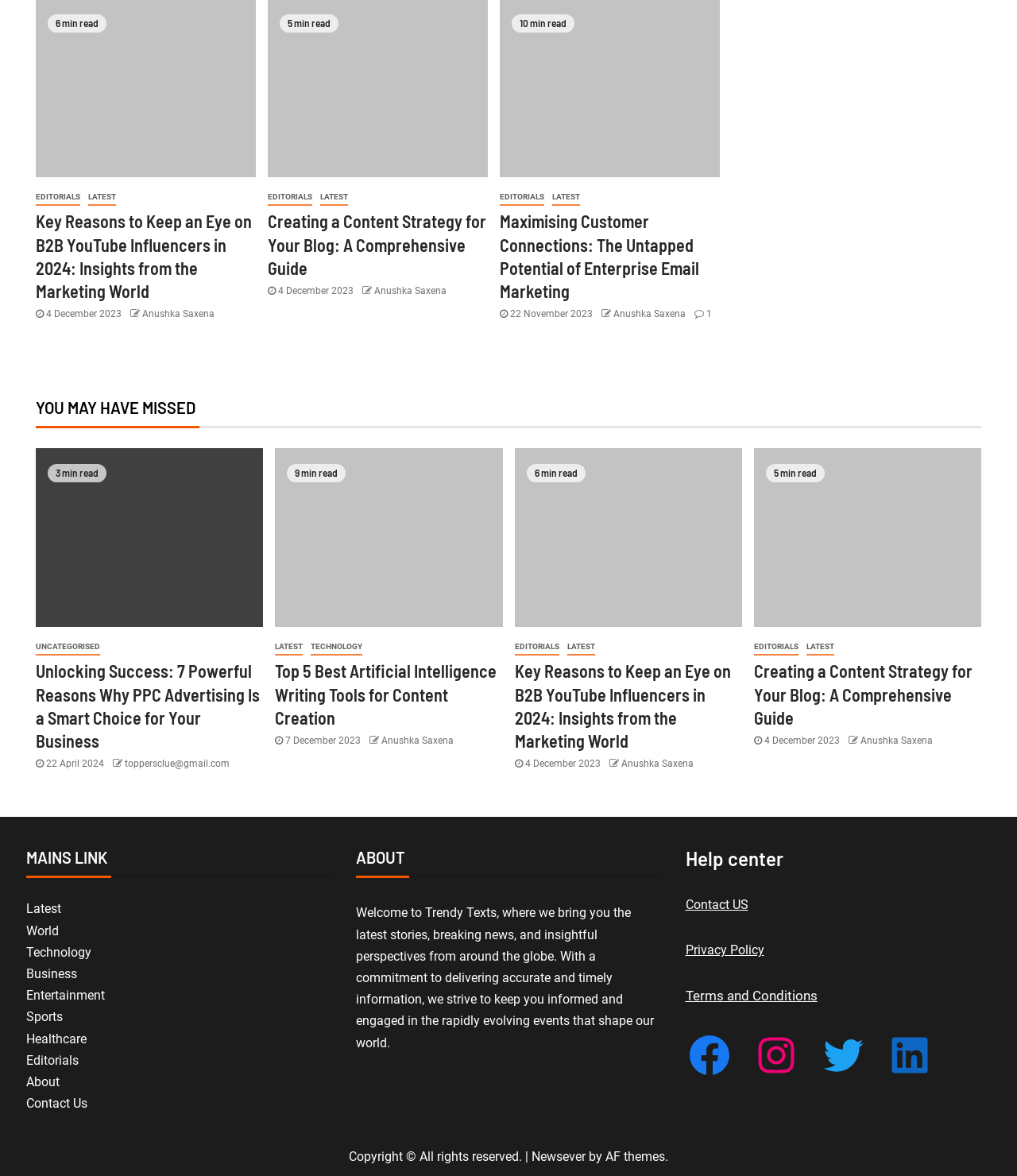Locate the bounding box coordinates of the clickable region to complete the following instruction: "View the latest editorials."

[0.035, 0.161, 0.079, 0.175]